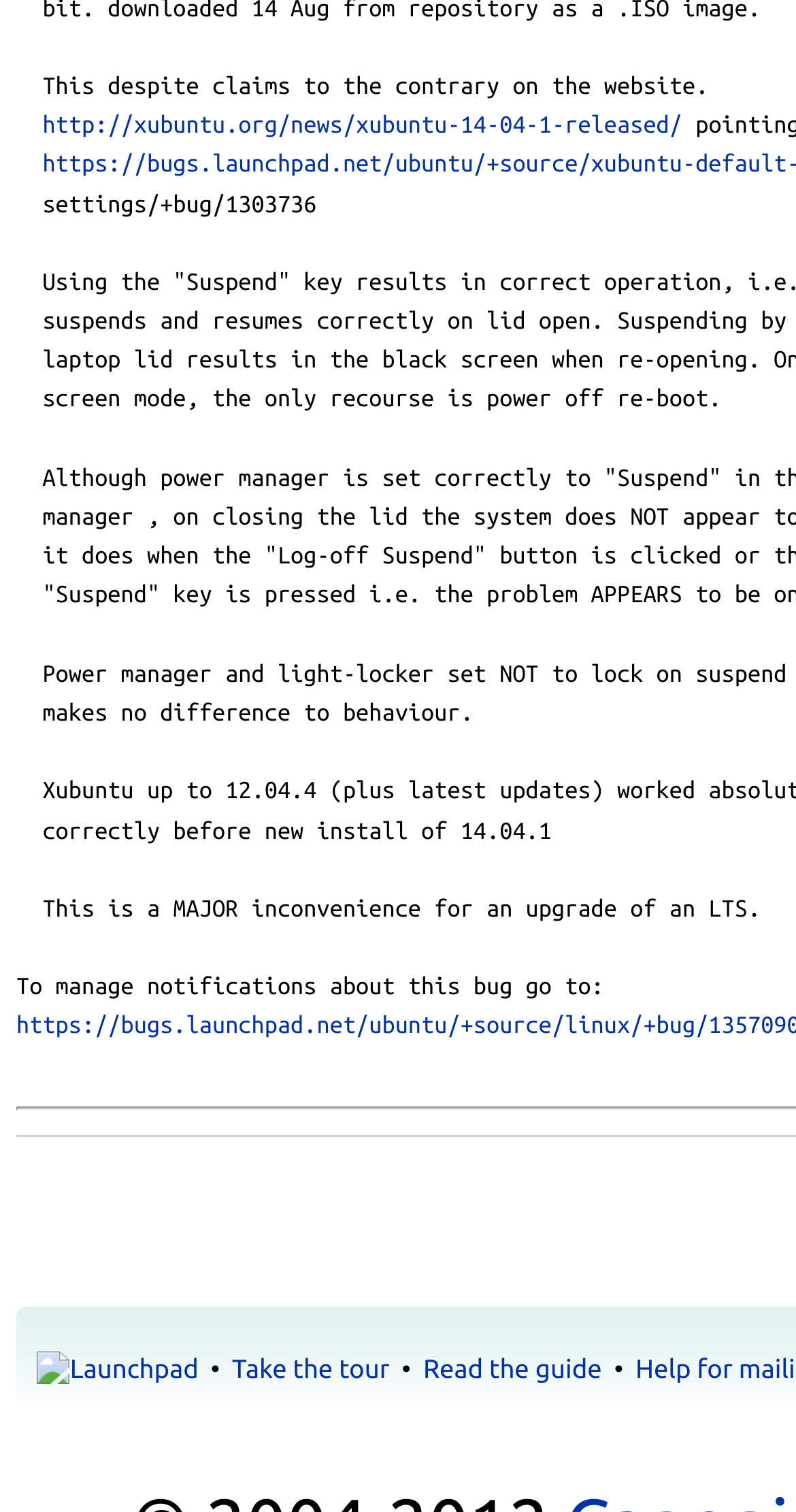Bounding box coordinates should be in the format (top-left x, top-left y, bottom-right x, bottom-right y) and all values should be floating point numbers between 0 and 1. Determine the bounding box coordinate for the UI element described as: http://xubuntu.org/news/xubuntu-14-04-1-released/

[0.053, 0.074, 0.857, 0.092]